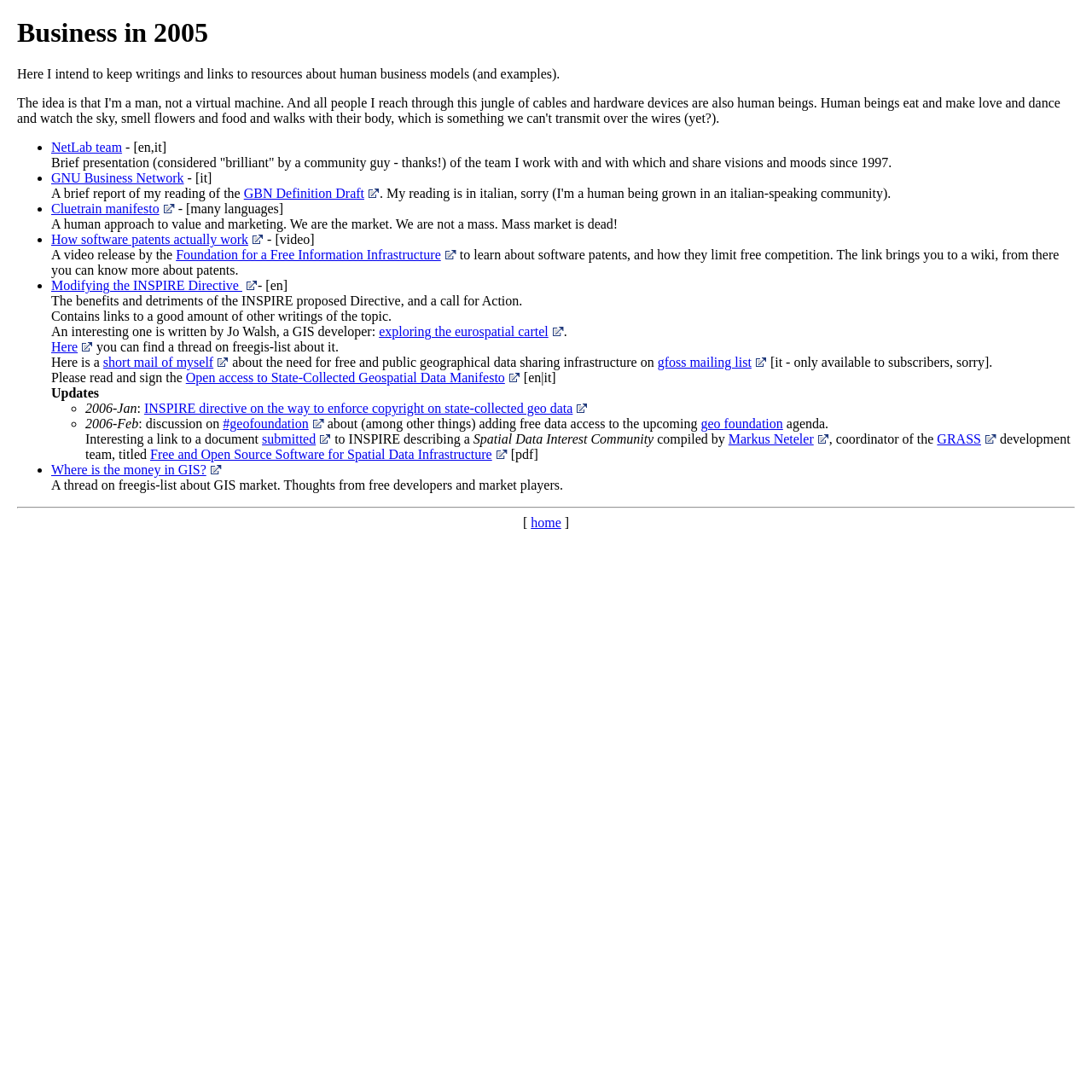Please determine the bounding box coordinates of the element to click in order to execute the following instruction: "Learn about the GNU Business Network". The coordinates should be four float numbers between 0 and 1, specified as [left, top, right, bottom].

[0.047, 0.157, 0.168, 0.17]